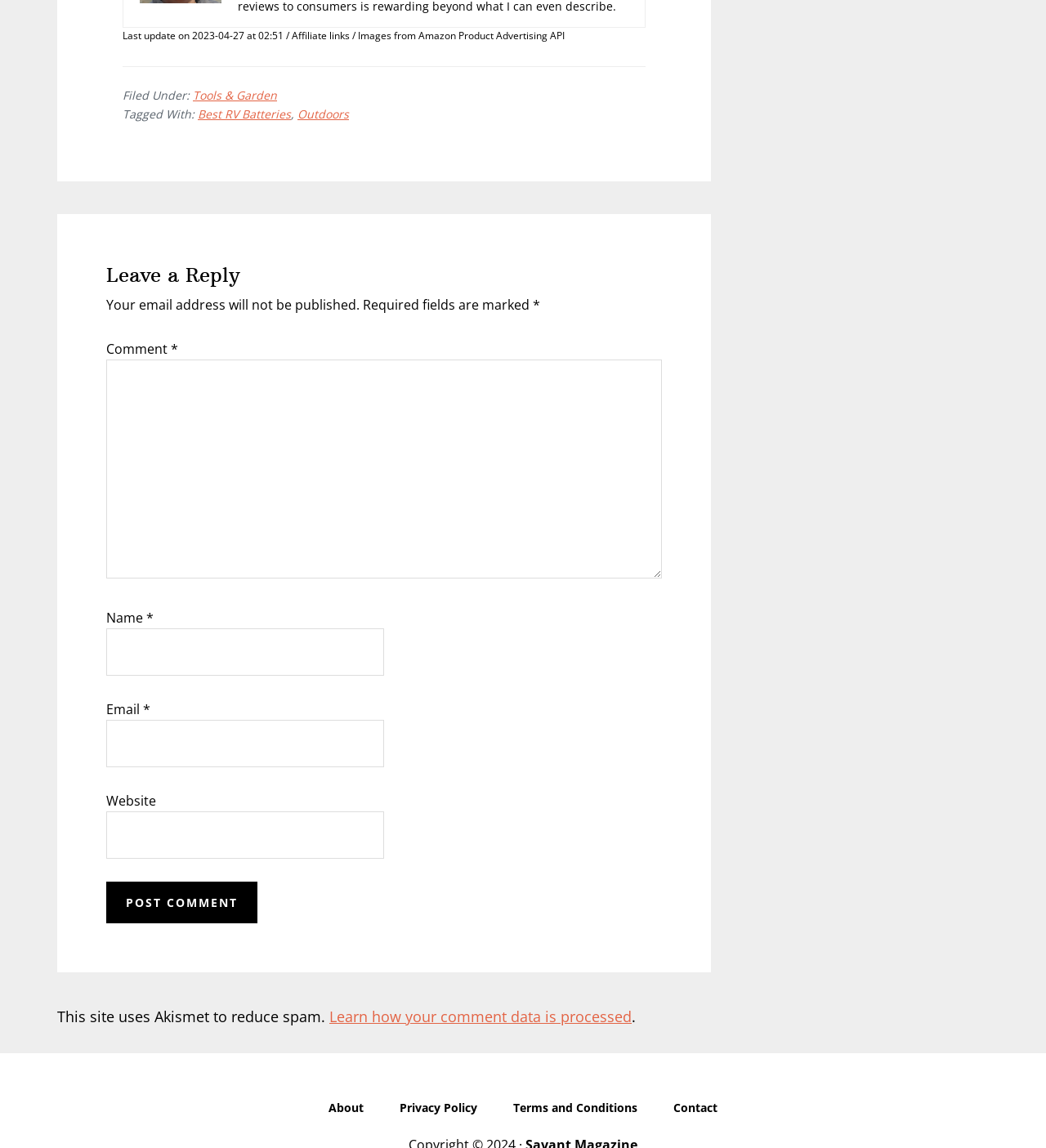Give a one-word or one-phrase response to the question:
What is the purpose of Akismet?

Reduce spam